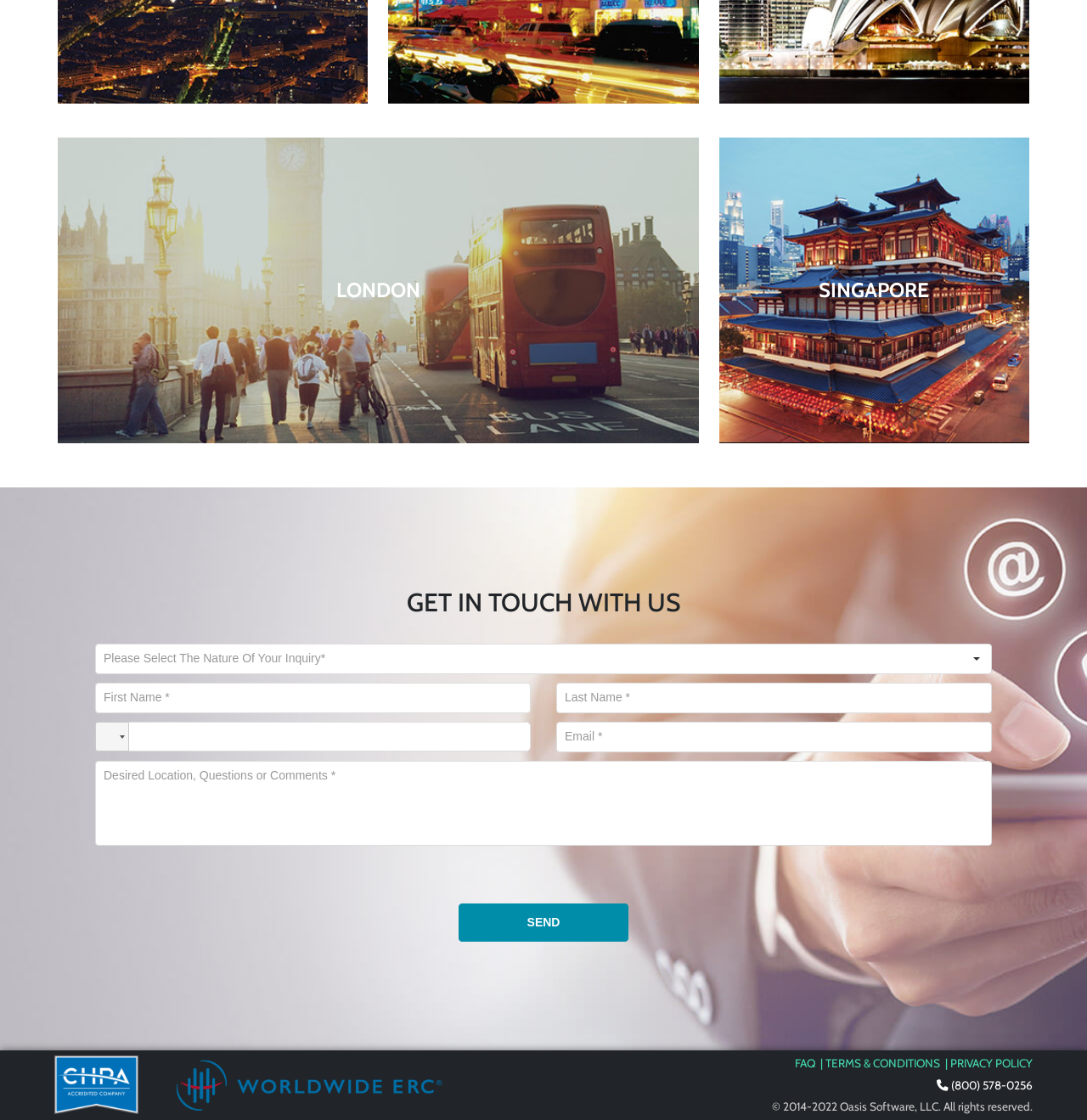Please identify the bounding box coordinates of the area that needs to be clicked to fulfill the following instruction: "Click Send."

[0.422, 0.807, 0.578, 0.841]